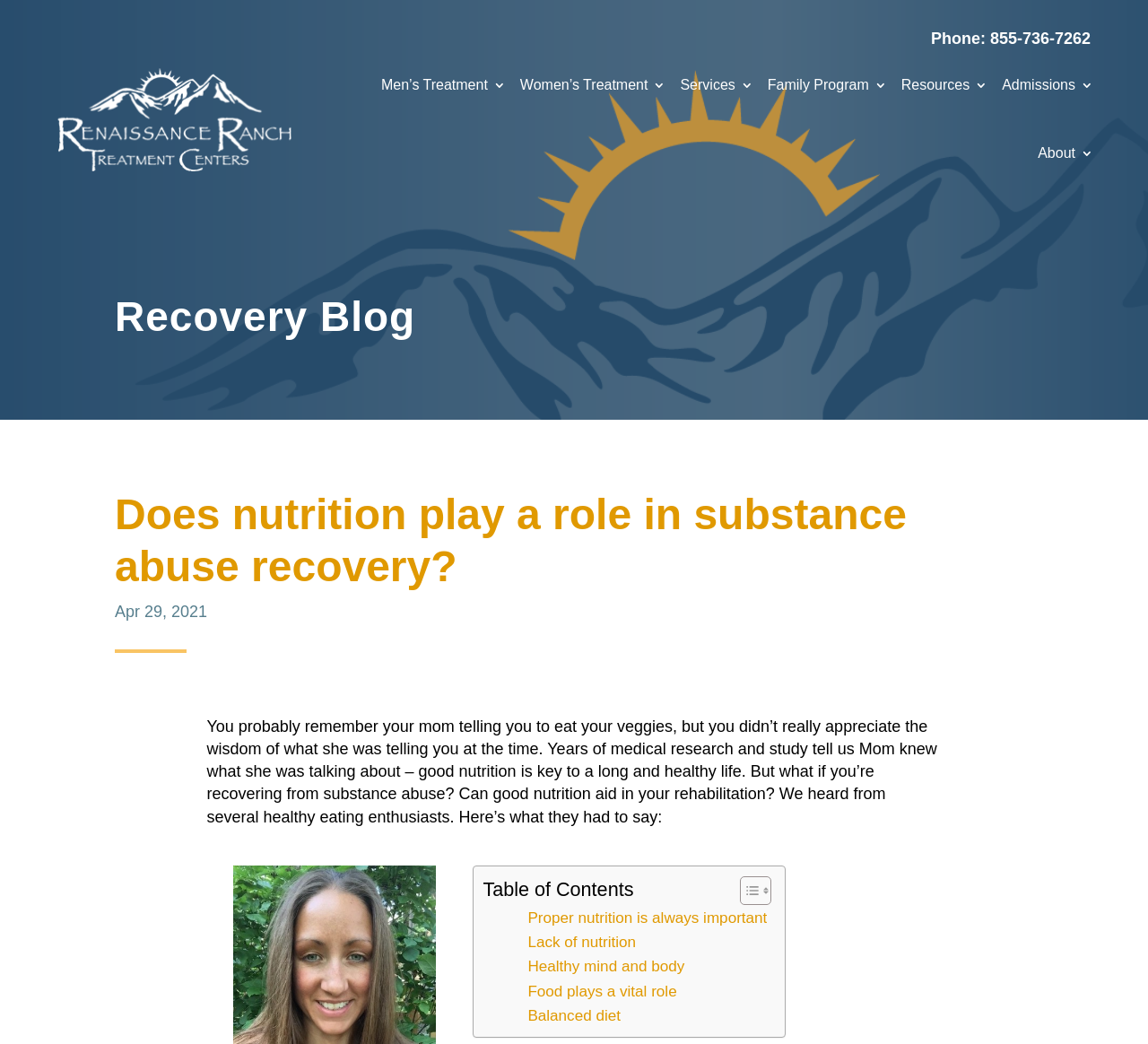Identify the bounding box coordinates of the clickable section necessary to follow the following instruction: "Read about men's treatment". The coordinates should be presented as four float numbers from 0 to 1, i.e., [left, top, right, bottom].

[0.332, 0.049, 0.441, 0.114]